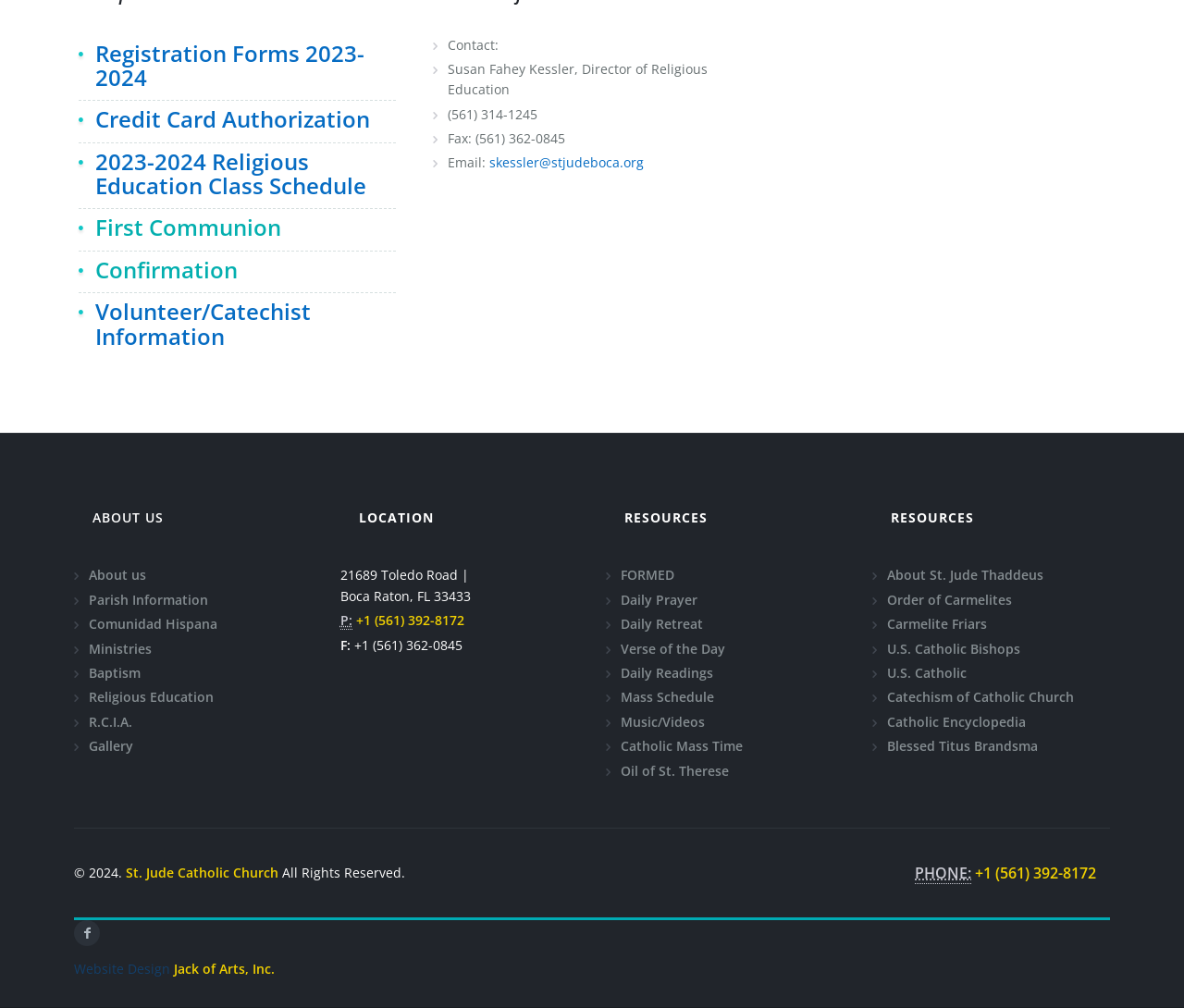Determine the bounding box coordinates of the clickable area required to perform the following instruction: "Visit the ABOUT US page". The coordinates should be represented as four float numbers between 0 and 1: [left, top, right, bottom].

[0.078, 0.505, 0.138, 0.522]